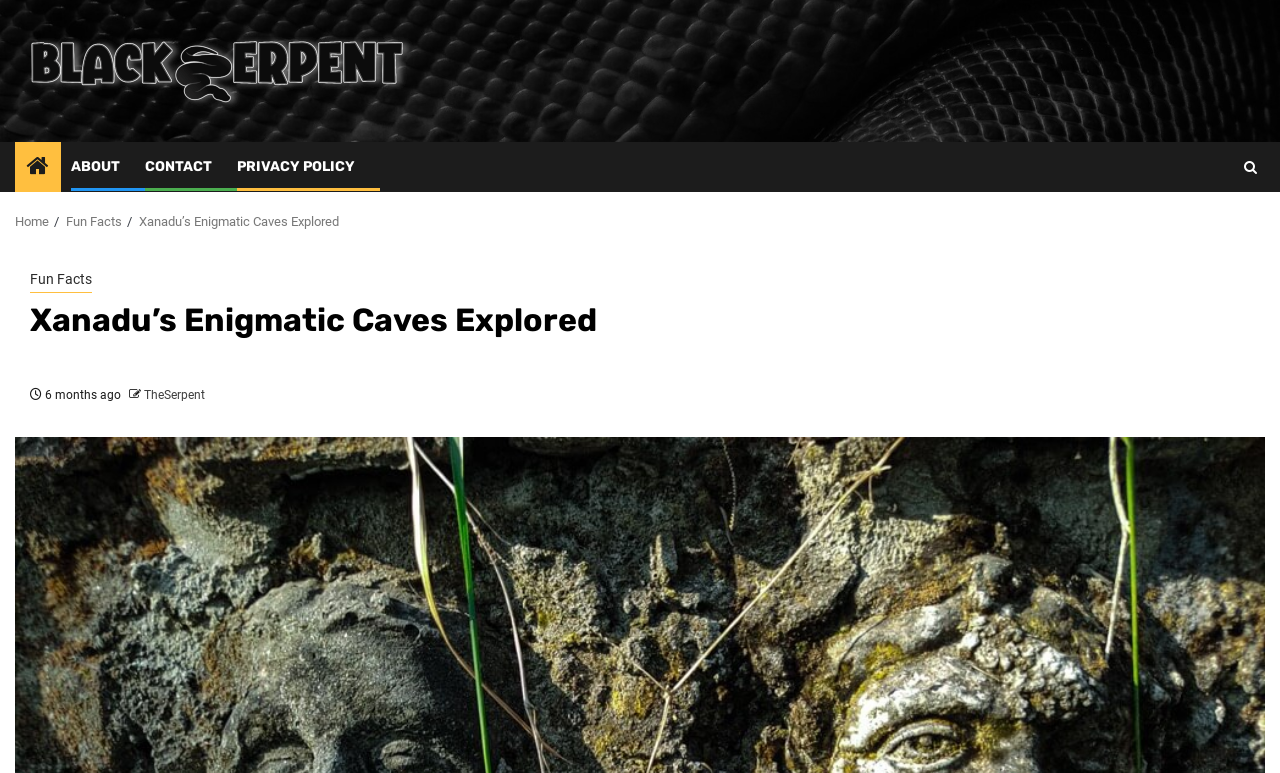Please find the bounding box coordinates for the clickable element needed to perform this instruction: "Go to the ABOUT page".

[0.055, 0.204, 0.094, 0.226]